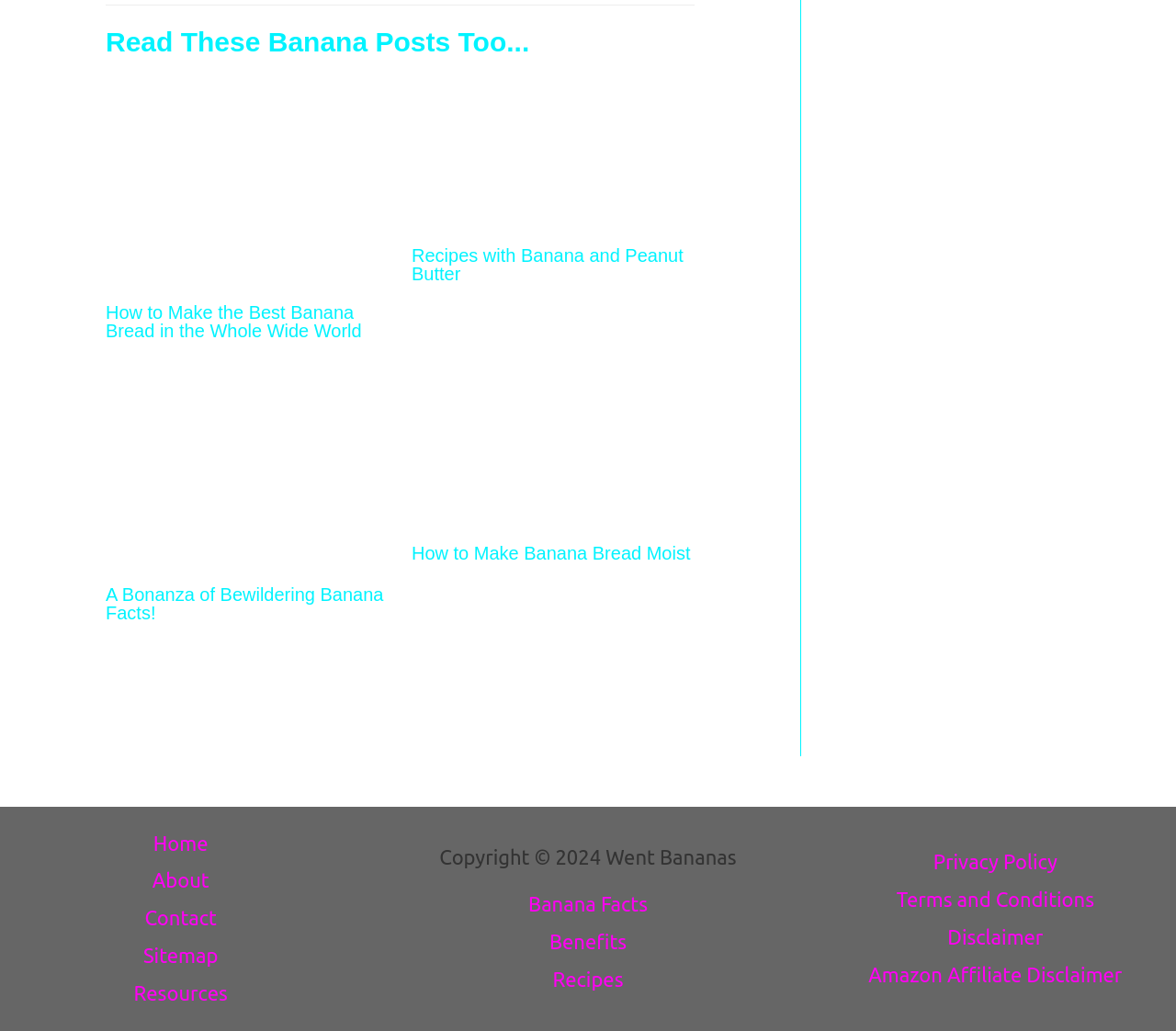Using the information from the screenshot, answer the following question thoroughly:
What is the copyright year mentioned at the bottom?

The StaticText element with ID 360 at the bottom of the webpage displays the text 'Copyright © 2024 Went Bananas', indicating that the copyright year is 2024.